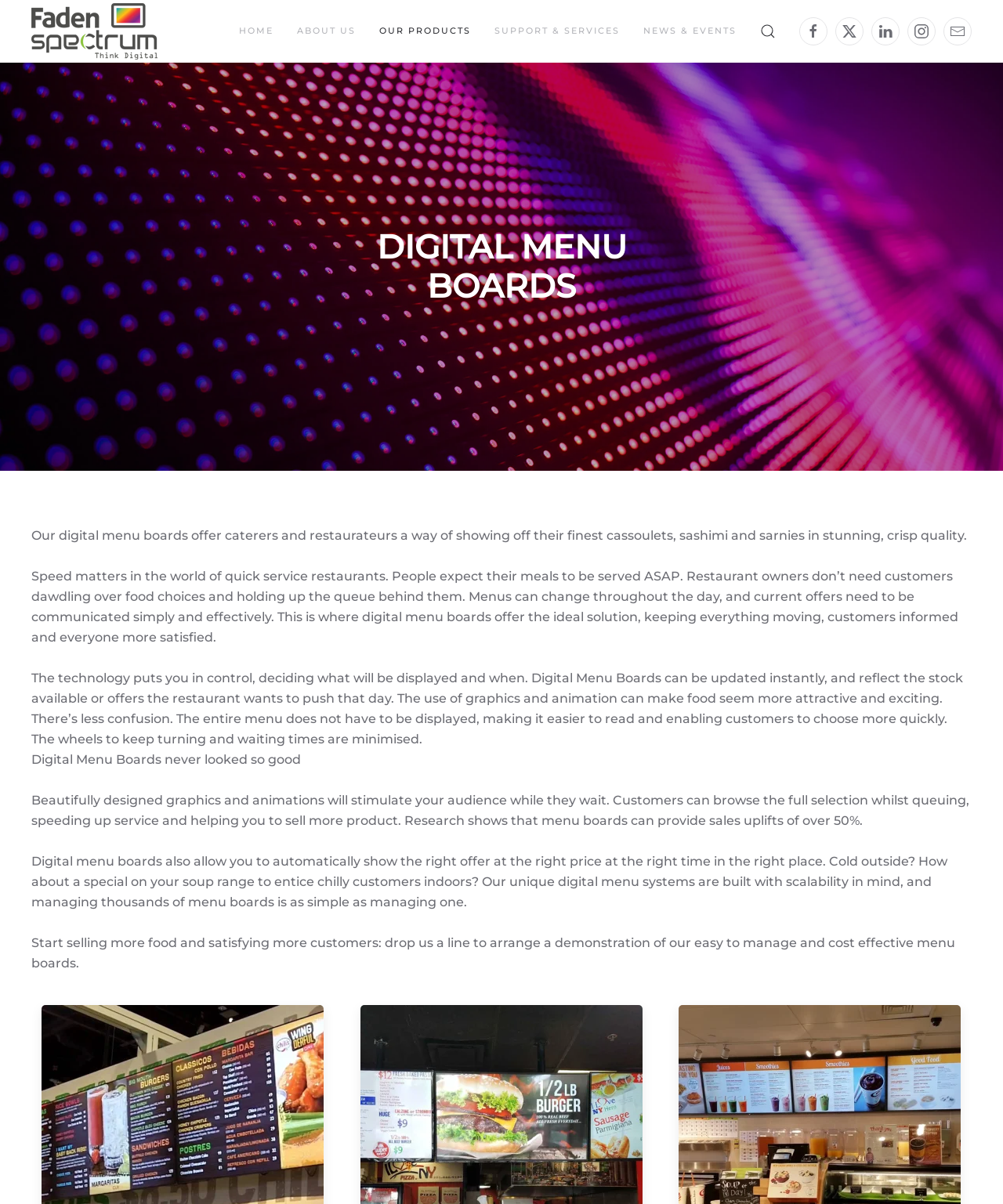Refer to the image and offer a detailed explanation in response to the question: What is the purpose of digital menu boards?

According to the StaticText 'Our digital menu boards offer caterers and restaurateurs a way of showing off their finest cassoulets, sashimi and sarnies in stunning, crisp quality.', the purpose of digital menu boards is to show off food in stunning quality.